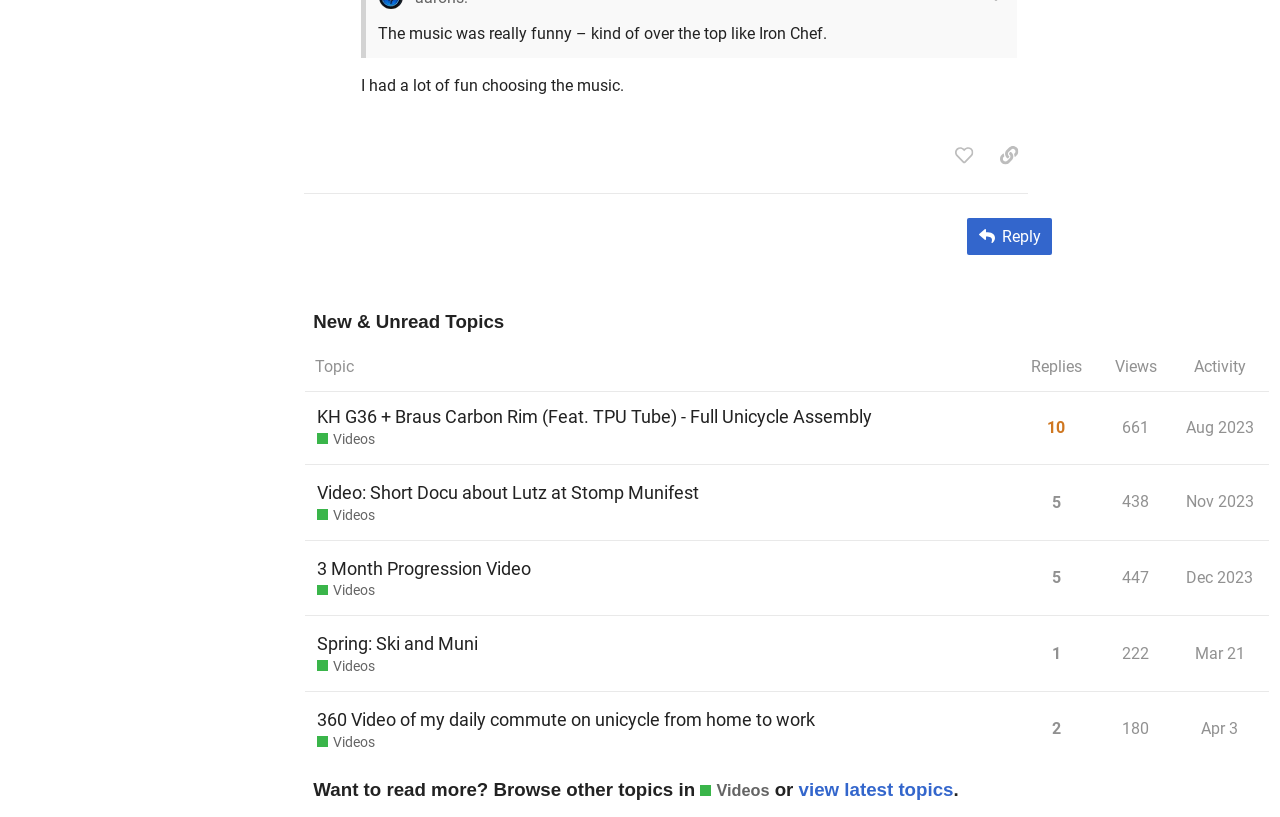Identify the bounding box coordinates for the UI element described by the following text: "3 Month Progression Video". Provide the coordinates as four float numbers between 0 and 1, in the format [left, top, right, bottom].

[0.248, 0.664, 0.415, 0.726]